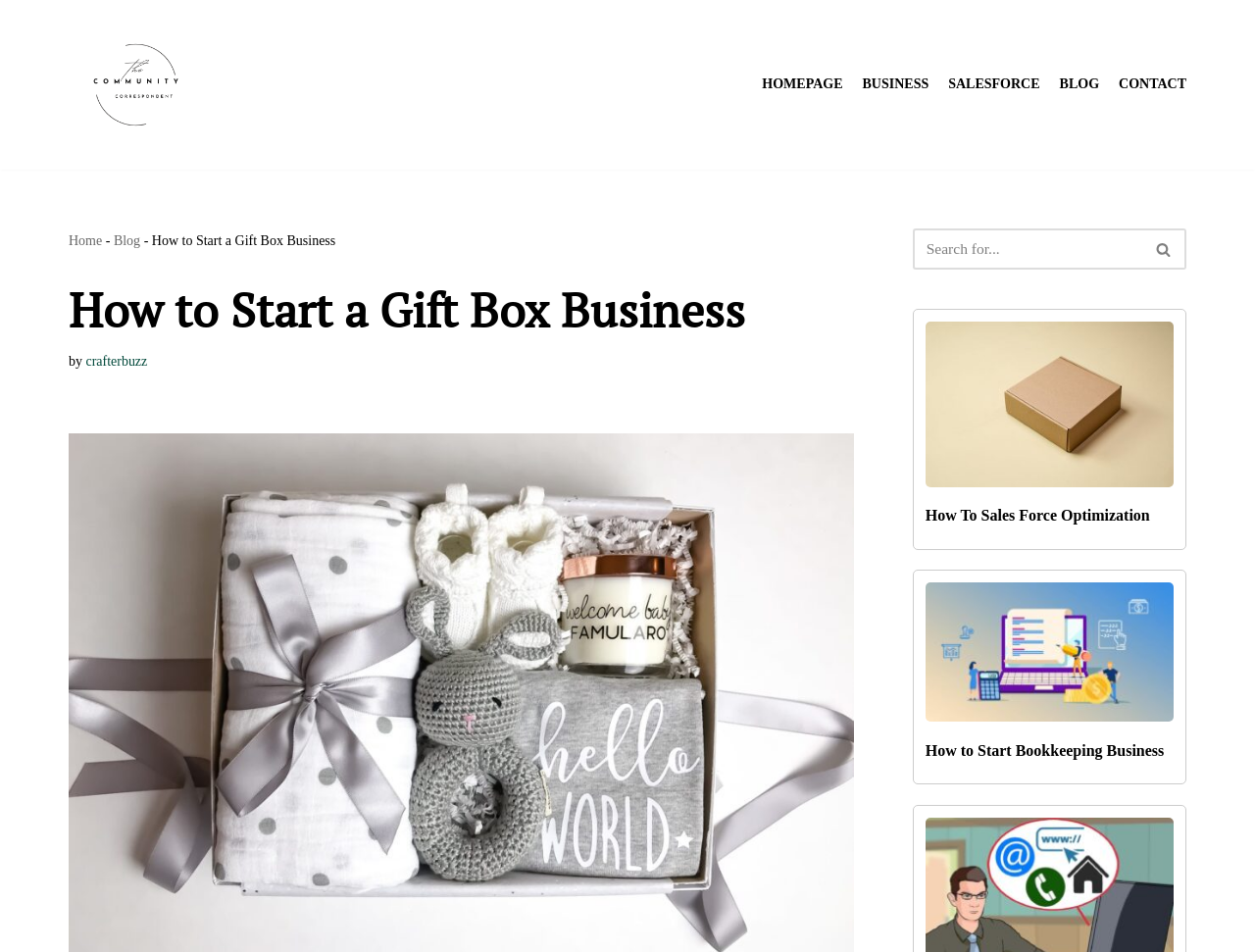Create an elaborate caption that covers all aspects of the webpage.

This webpage is about starting a gift box business, with the title "How To Start A Gift Box Business" prominently displayed at the top. At the very top left, there is a "Skip to content" link, followed by a logo image and a "Community Correspondent" link. 

To the right of the logo, there is a primary navigation menu with five links: "HOMEPAGE", "BUSINESS", "SALESFORCE", "BLOG", and "CONTACT". Below the navigation menu, there is a breadcrumbs navigation section, which shows the current page's location in the website's hierarchy. It starts with "Home", followed by "Blog", and ends with the current page's title.

The main content of the page starts with a heading that repeats the title, followed by the author's name, "crafterbuzz". Below the author's name, there is a search bar with a search button on the right, which has a small magnifying glass icon.

Further down the page, there are two links to related articles, "How To Sales Force Optimization" and "How to Start Bookkeeping Business", each with a heading that summarizes the article's content.